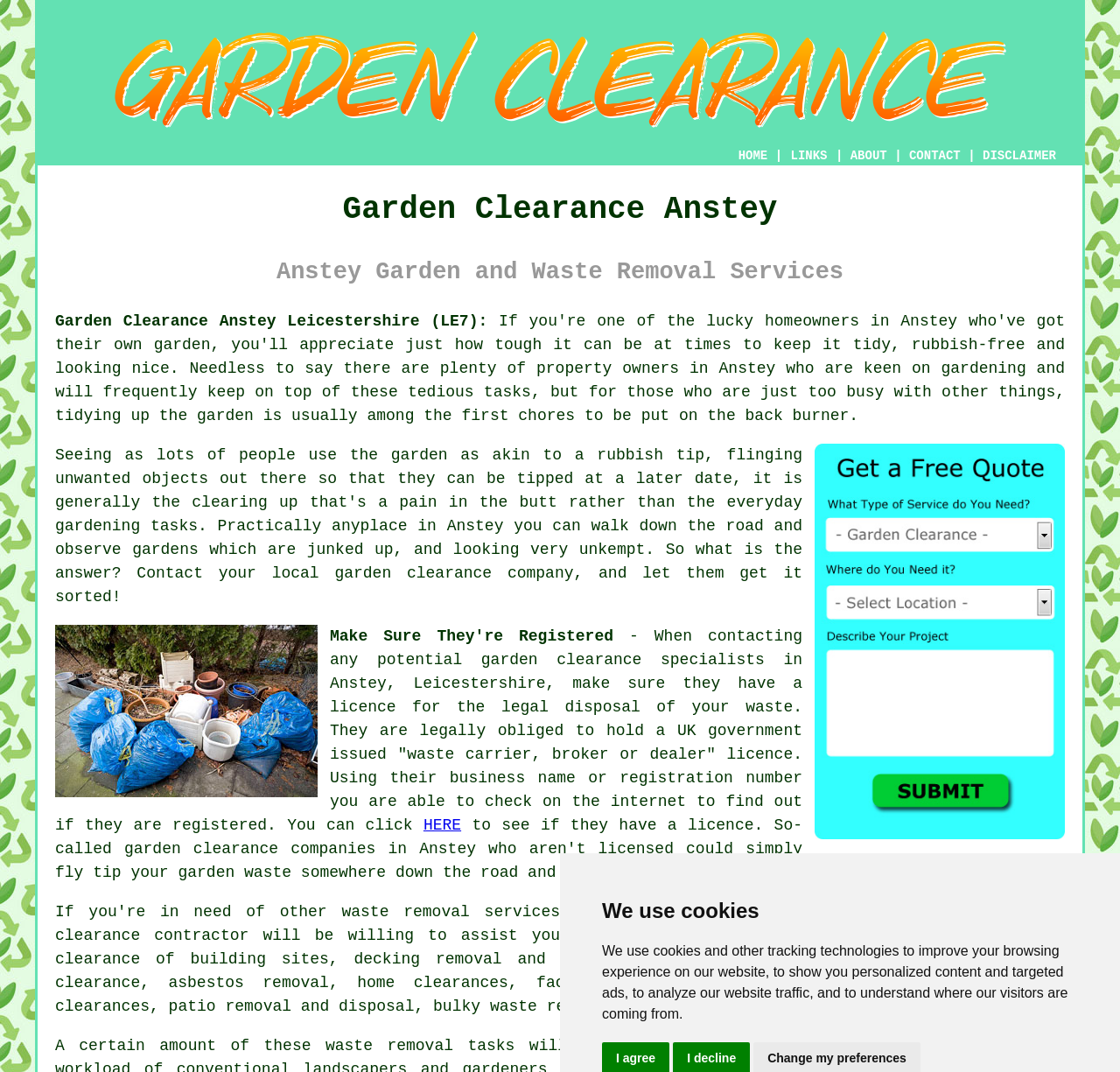Highlight the bounding box coordinates of the region I should click on to meet the following instruction: "Click the Free Anstey Garden Clearance Quotes link".

[0.727, 0.771, 0.951, 0.787]